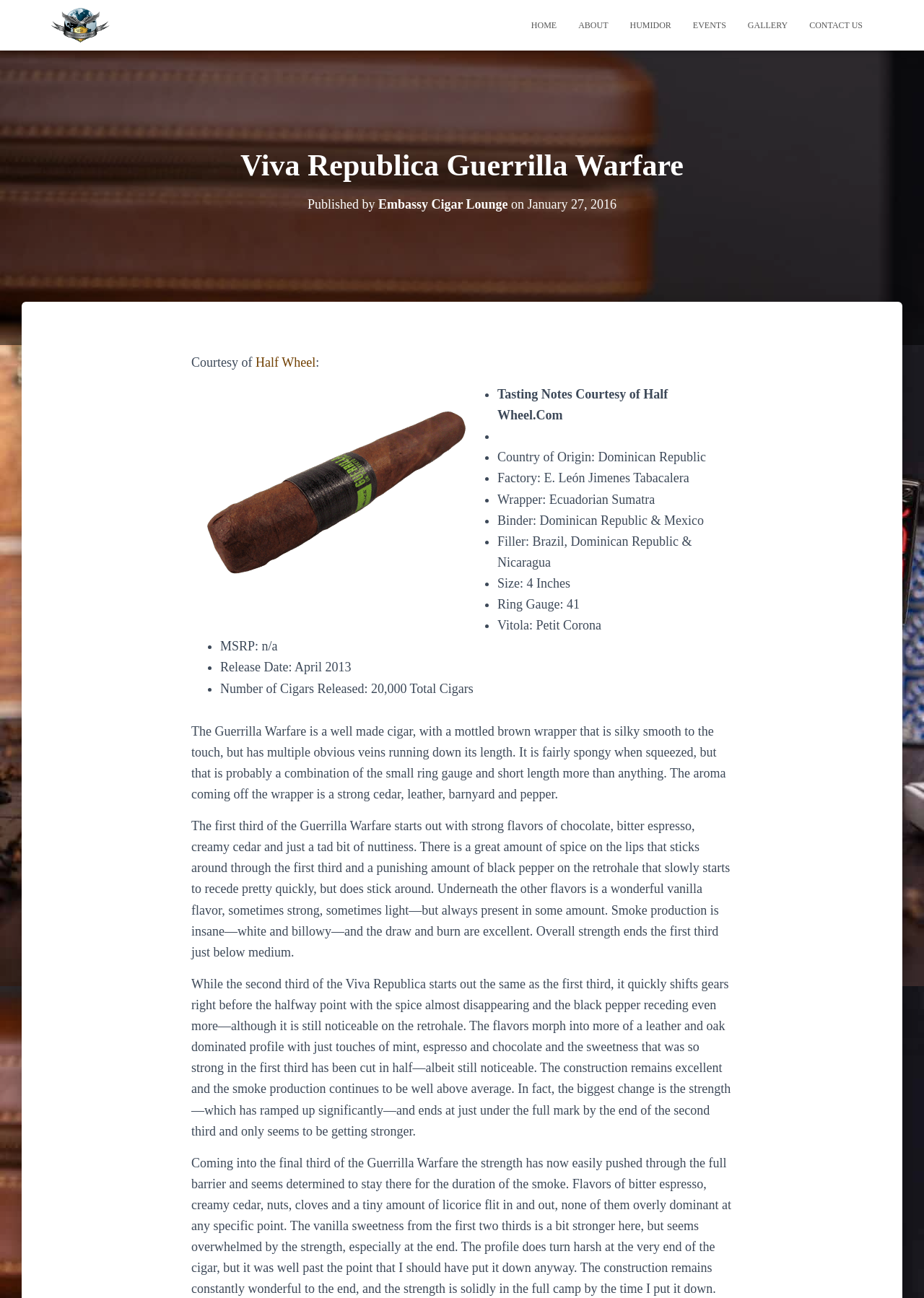Bounding box coordinates are specified in the format (top-left x, top-left y, bottom-right x, bottom-right y). All values are floating point numbers bounded between 0 and 1. Please provide the bounding box coordinate of the region this sentence describes: Gallery

[0.798, 0.006, 0.864, 0.033]